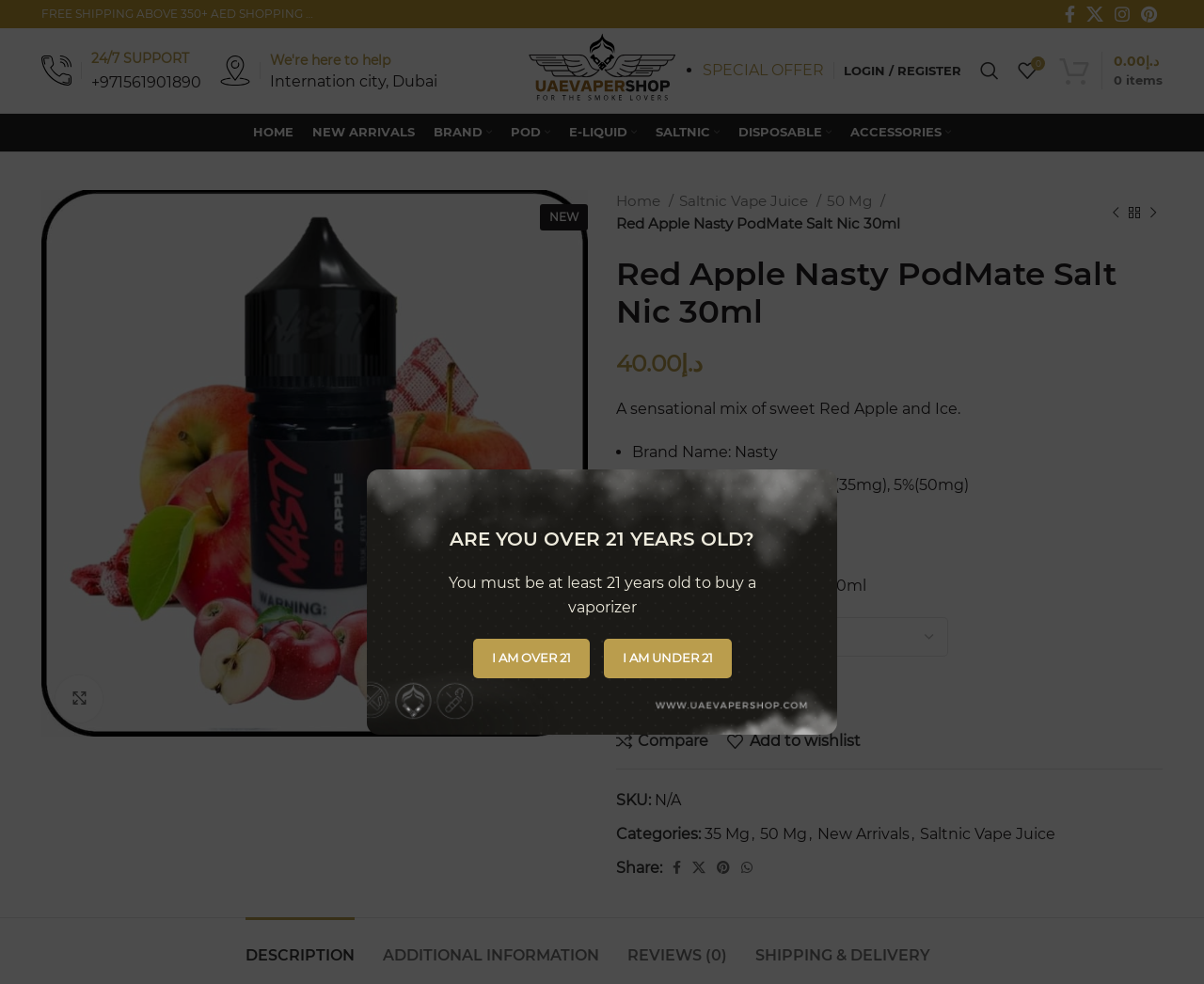Please identify the bounding box coordinates of the area I need to click to accomplish the following instruction: "Add product to cart".

[0.582, 0.686, 0.683, 0.726]